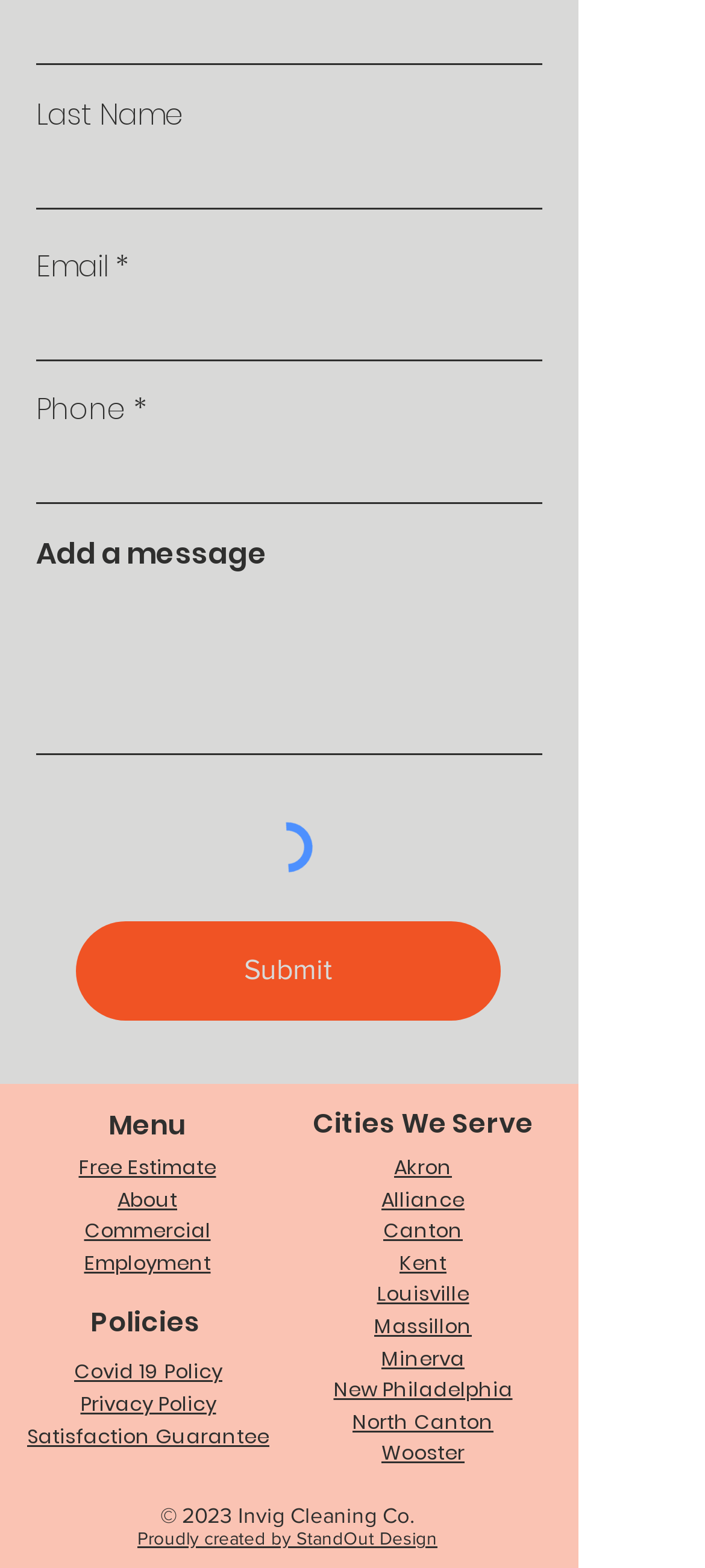Locate the bounding box coordinates of the element I should click to achieve the following instruction: "Click submit".

[0.108, 0.588, 0.71, 0.651]